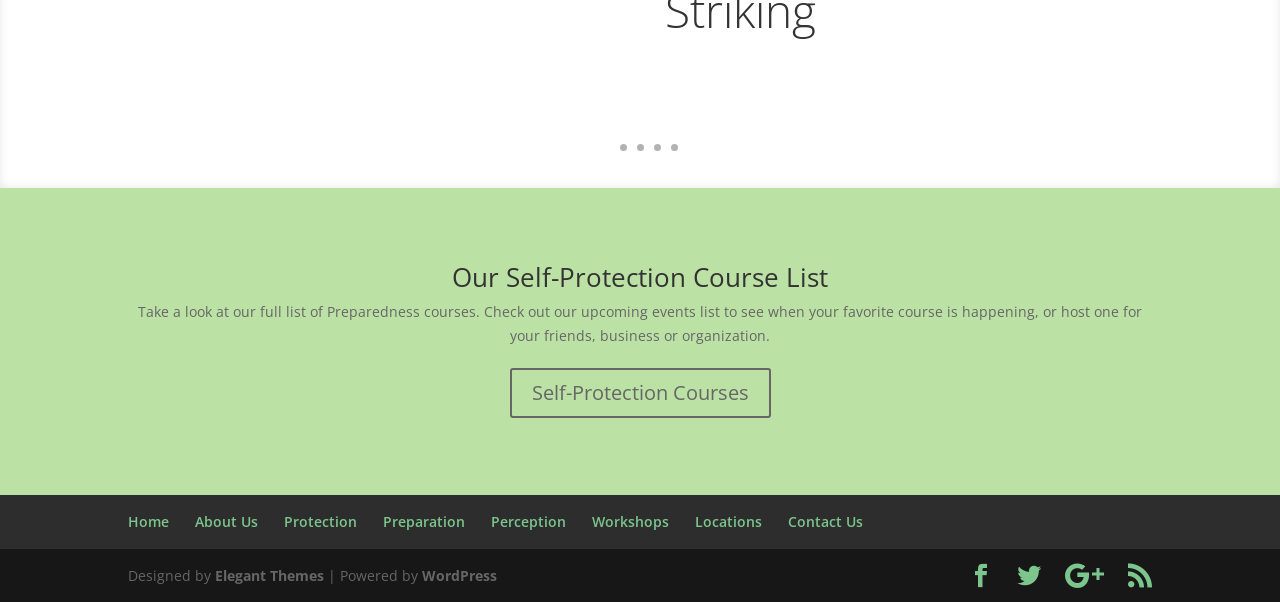Please locate the bounding box coordinates of the region I need to click to follow this instruction: "Learn about us".

[0.152, 0.85, 0.202, 0.882]